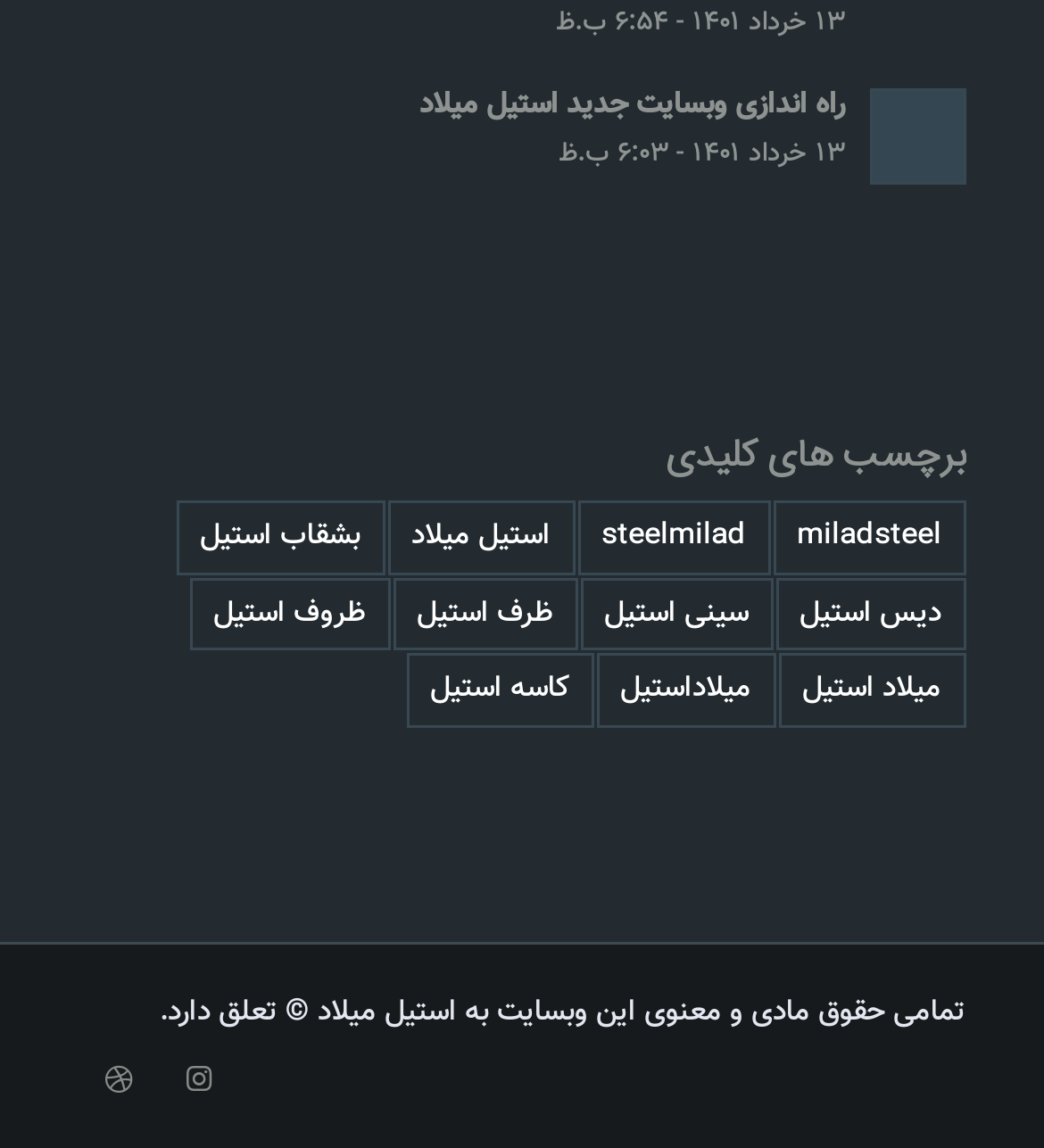Determine the coordinates of the bounding box for the clickable area needed to execute this instruction: "go to the page of استیل میلاد on Instagram".

[0.152, 0.907, 0.229, 0.977]